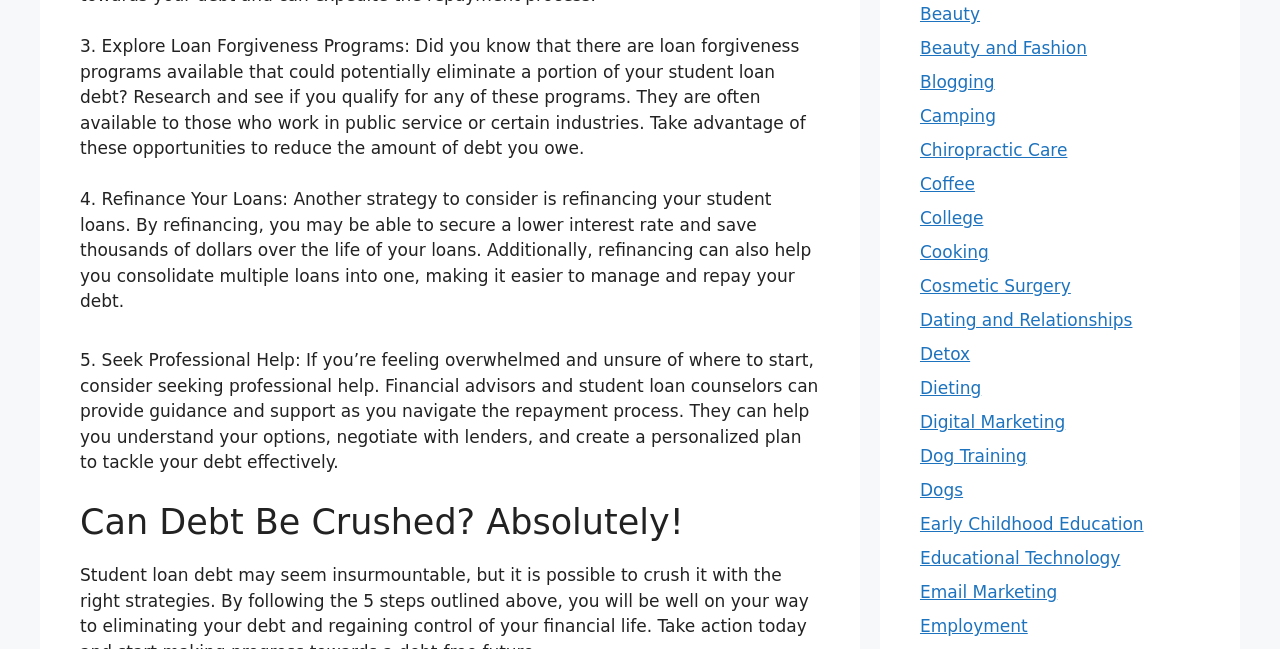Specify the bounding box coordinates for the region that must be clicked to perform the given instruction: "Learn about Early Childhood Education".

[0.719, 0.792, 0.893, 0.823]